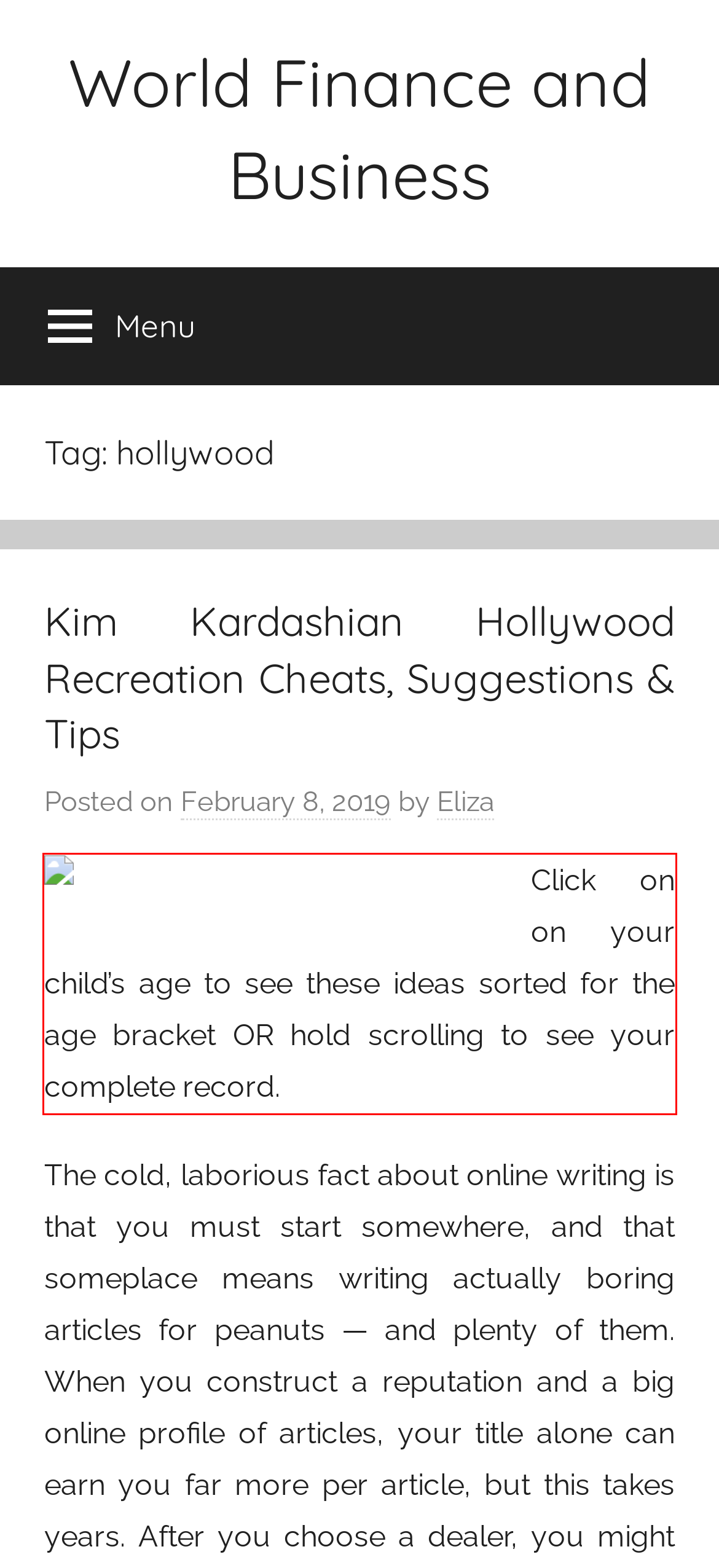Please identify and extract the text content from the UI element encased in a red bounding box on the provided webpage screenshot.

Click on on your child’s age to see these ideas sorted for the age bracket OR hold scrolling to see your complete record.